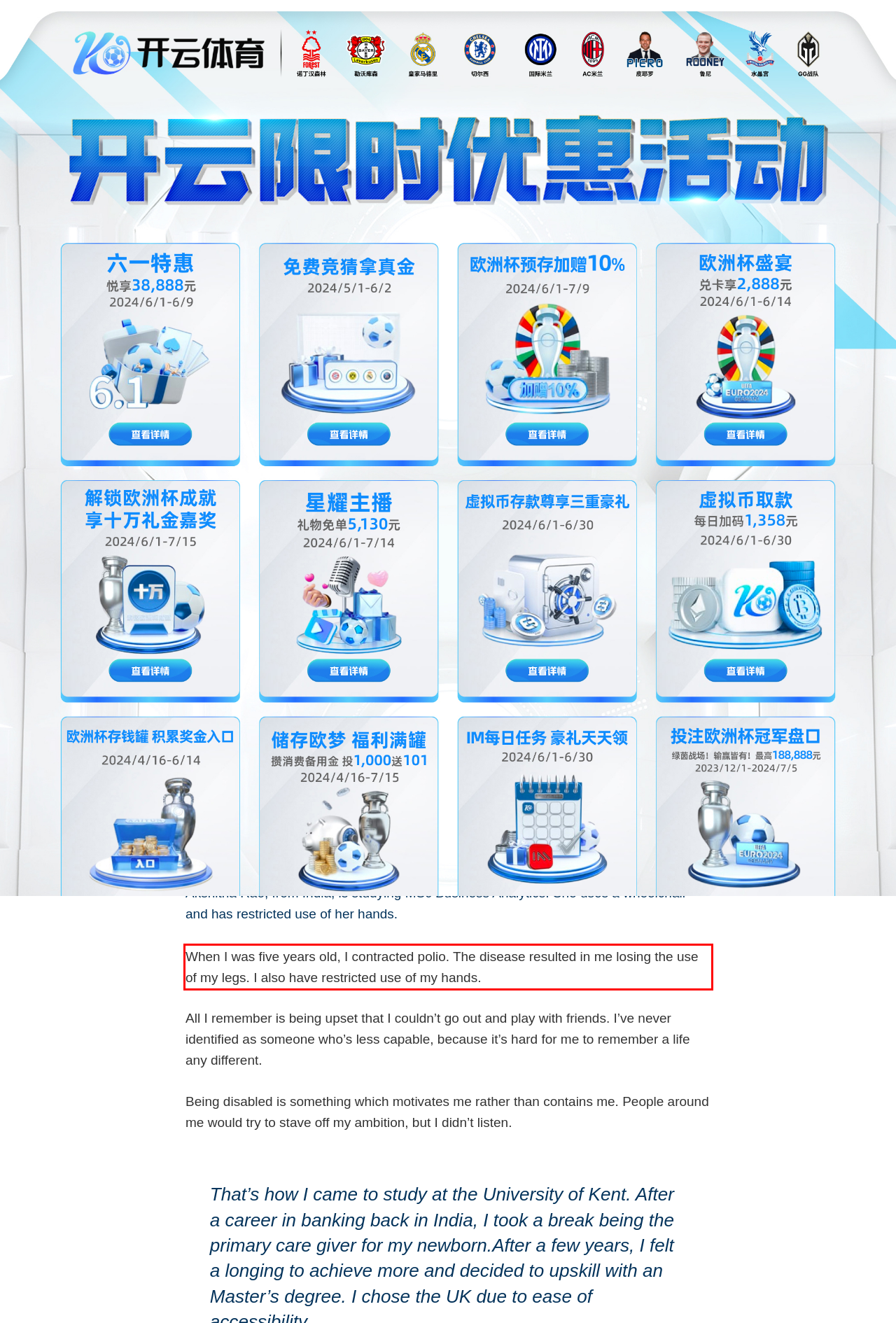Given a screenshot of a webpage with a red bounding box, extract the text content from the UI element inside the red bounding box.

When I was five years old, I contracted polio. The disease resulted in me losing the use of my legs. I also have restricted use of my hands.